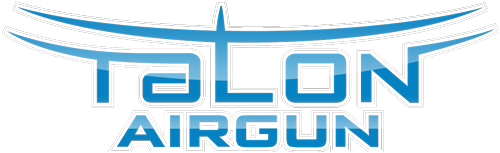Refer to the image and answer the question with as much detail as possible: What is the font size of 'AIRGUN' compared to 'Talon'?

The font size of 'AIRGUN' is slightly larger than that of 'Talon' in the Talon Airgun logo, creating a sense of hierarchy and emphasis on the product type.